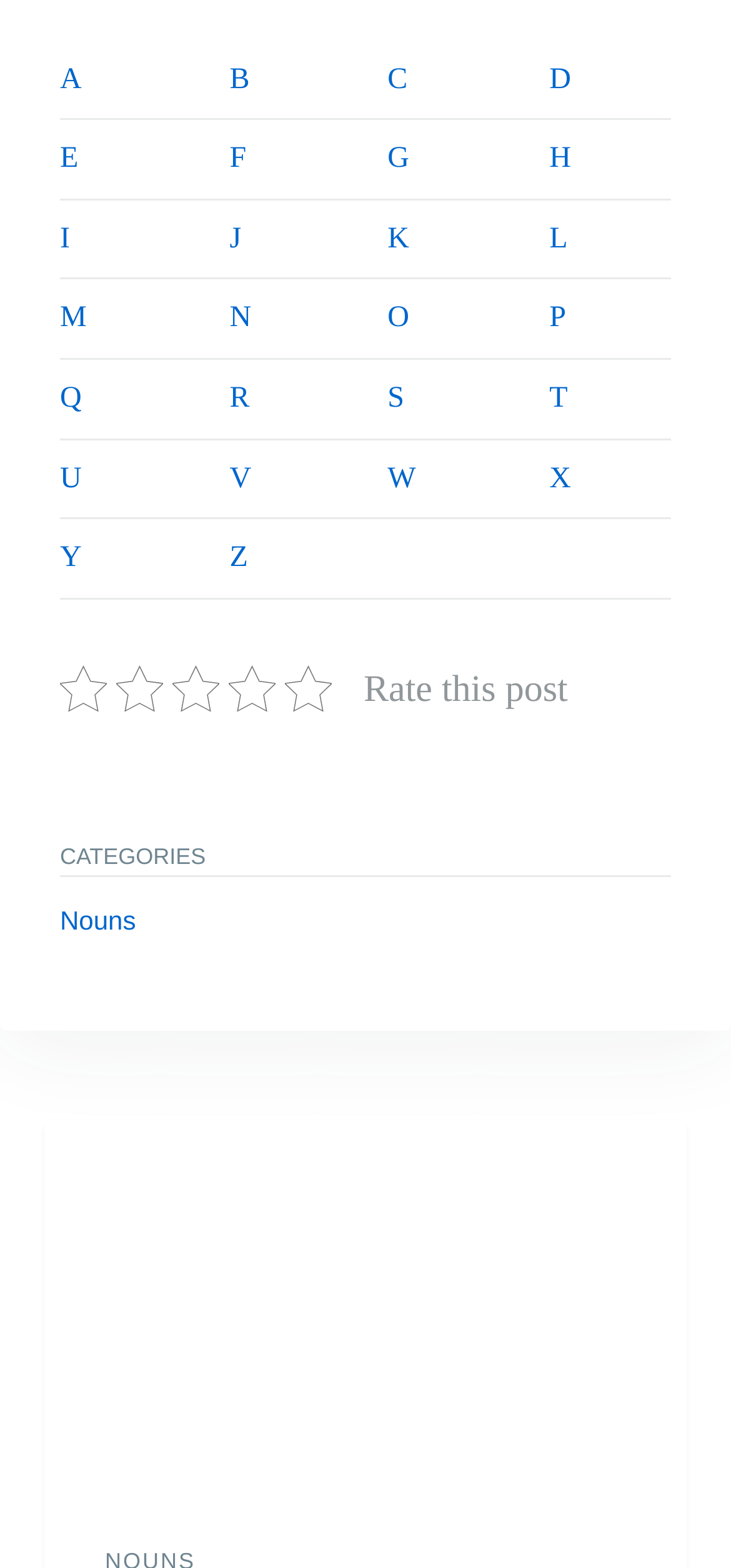What is the bounding box coordinate of the top-left corner of the image 'Ice'?
Answer the question with just one word or phrase using the image.

[0.062, 0.715]